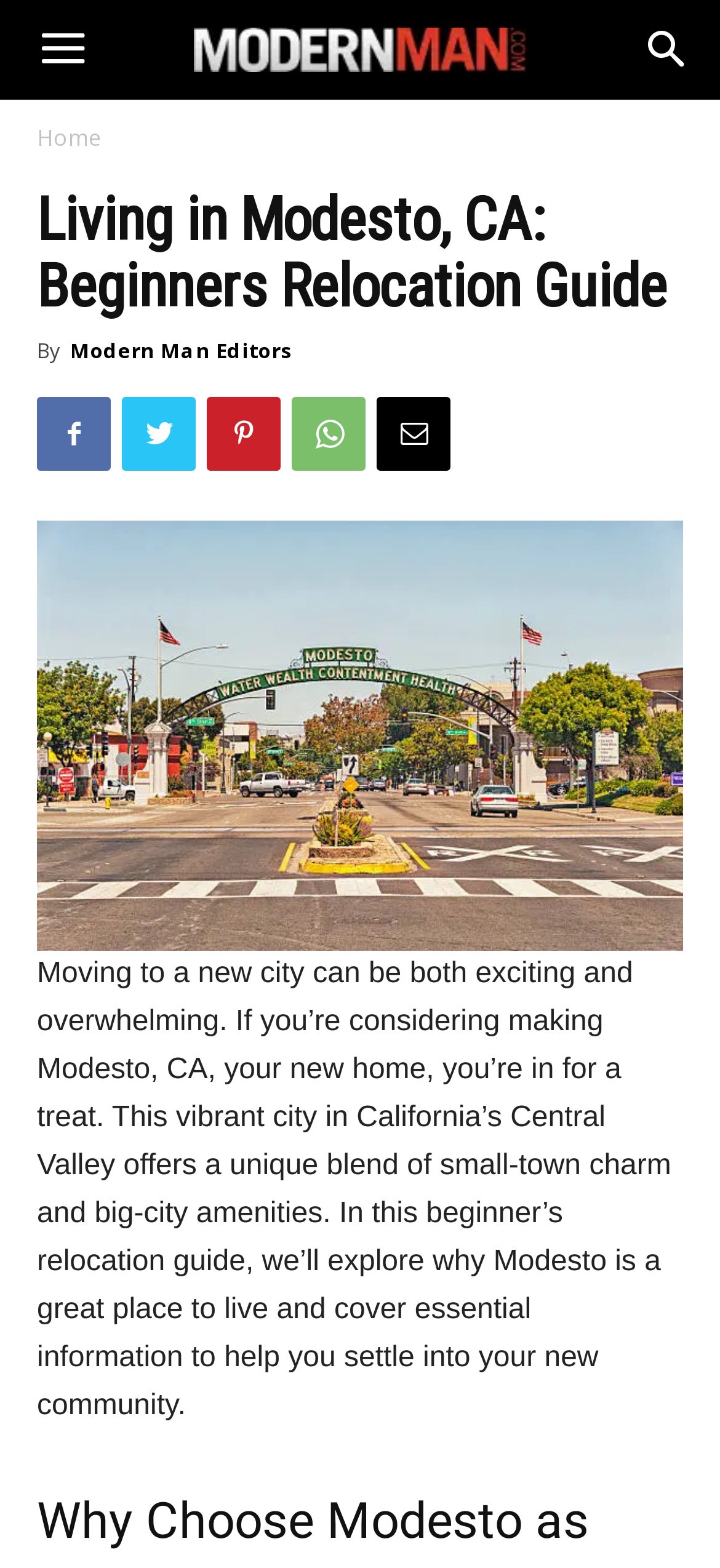What is the theme of the image on the webpage?
Using the visual information, respond with a single word or phrase.

Cityscape